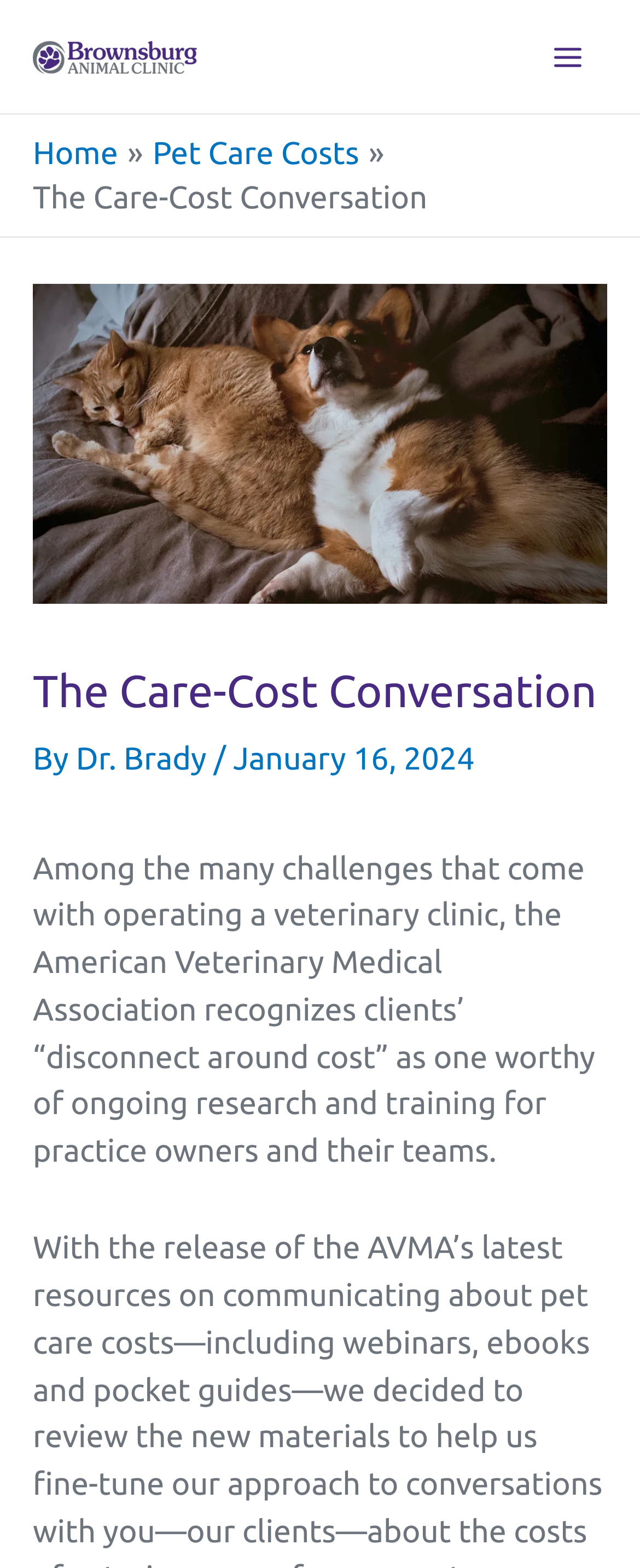What is the name of the veterinary clinic?
Give a single word or phrase as your answer by examining the image.

Brownsburg Animal Clinic